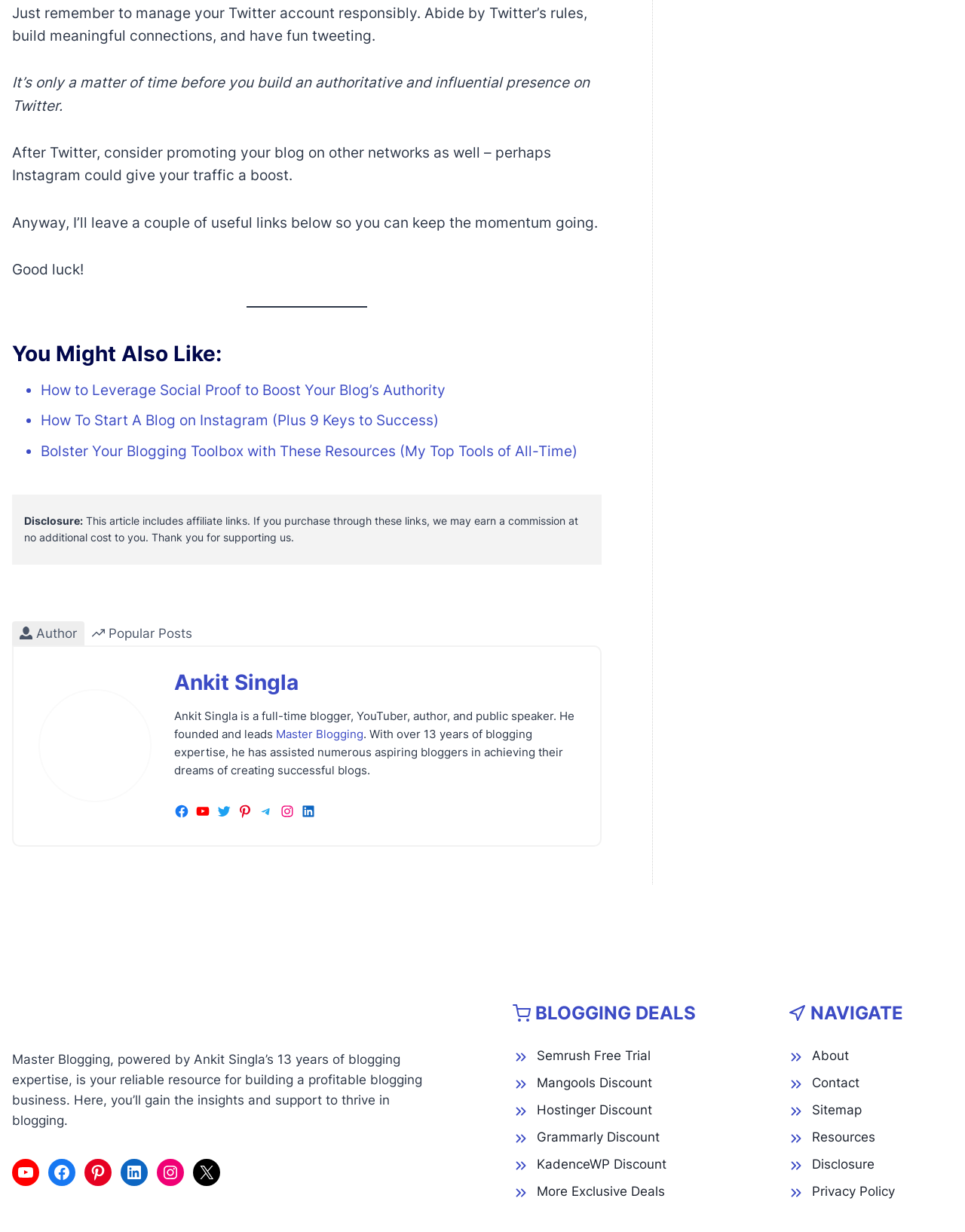Identify the bounding box coordinates of the element to click to follow this instruction: 'Explore the 'BLOGGING DEALS' section'. Ensure the coordinates are four float values between 0 and 1, provided as [left, top, right, bottom].

[0.555, 0.813, 0.721, 0.831]